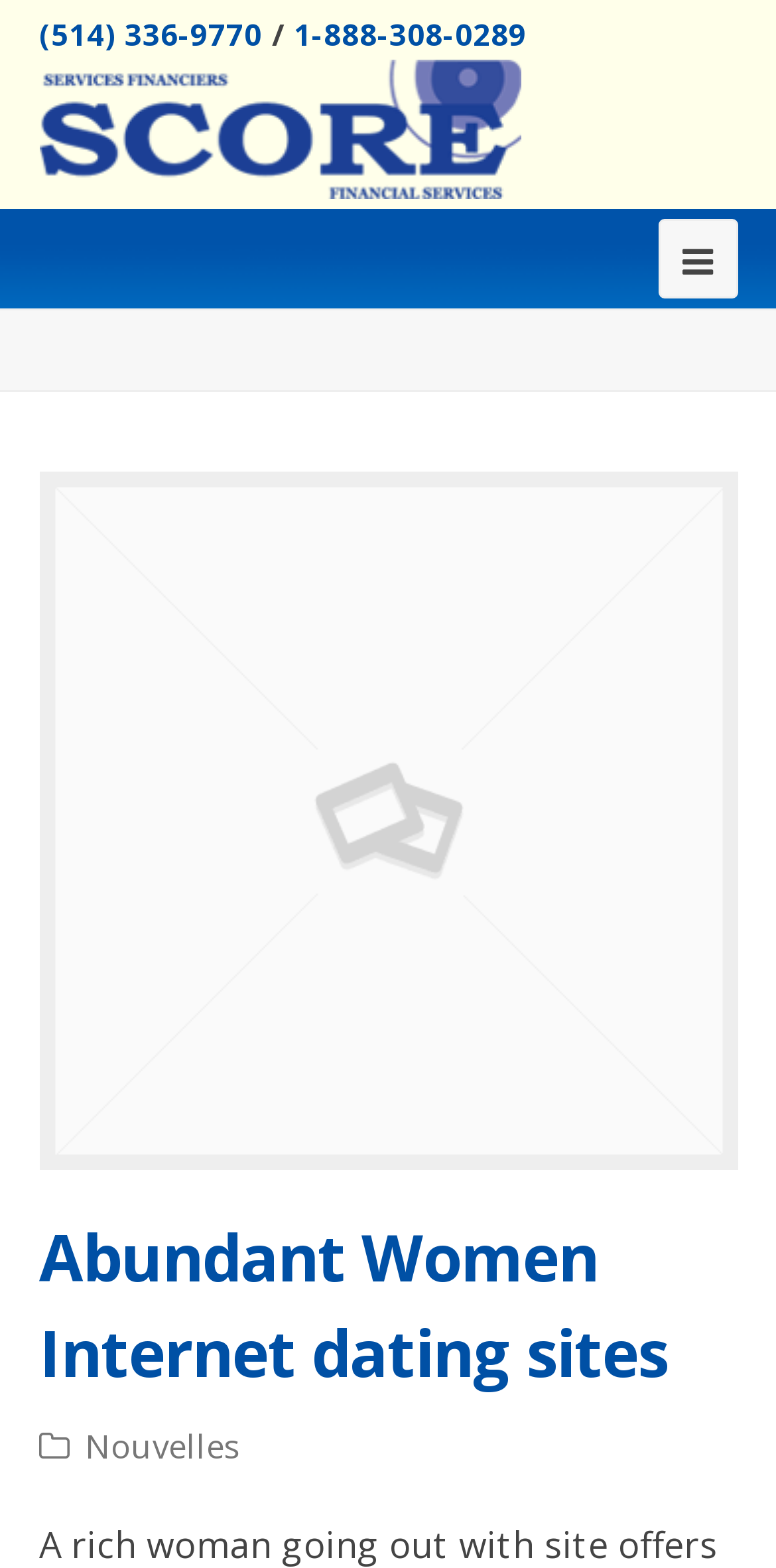What is the main title displayed on this webpage?

Abundant Women Internet dating sites